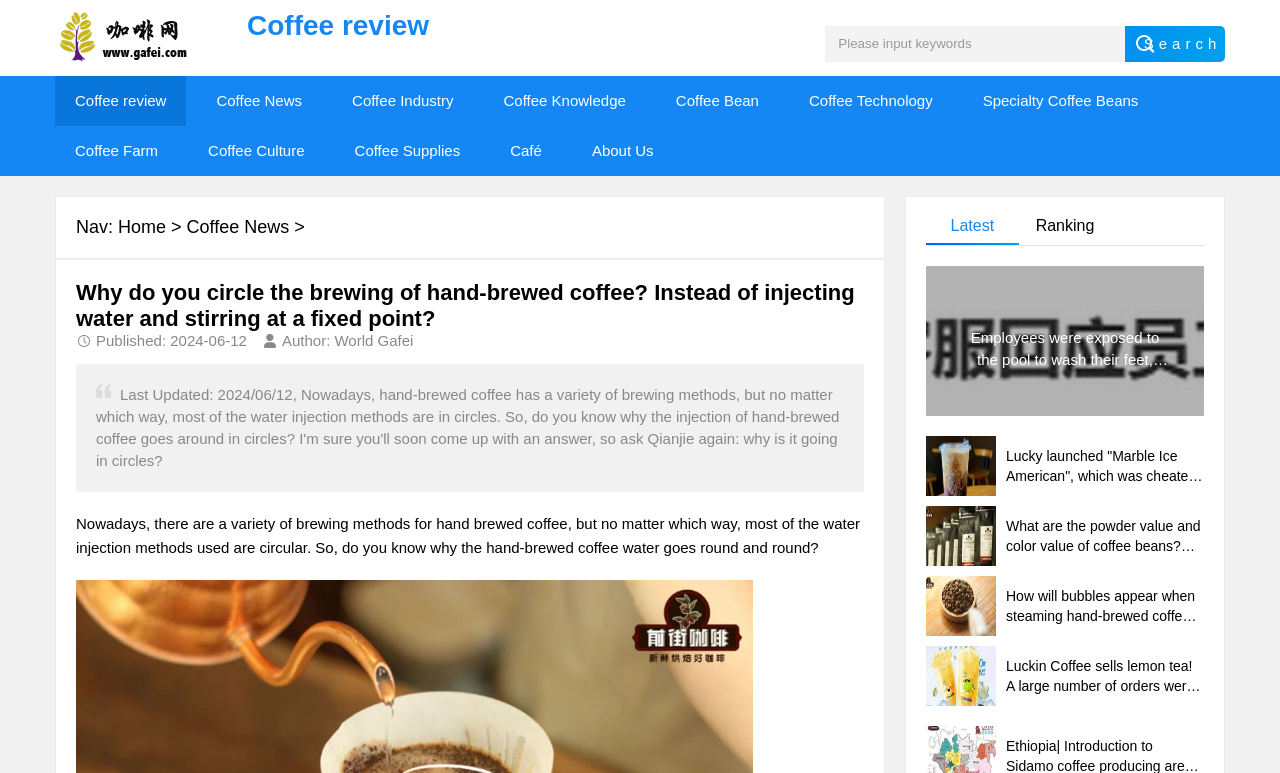Given the description: "Café", determine the bounding box coordinates of the UI element. The coordinates should be formatted as four float numbers between 0 and 1, [left, top, right, bottom].

[0.383, 0.163, 0.439, 0.228]